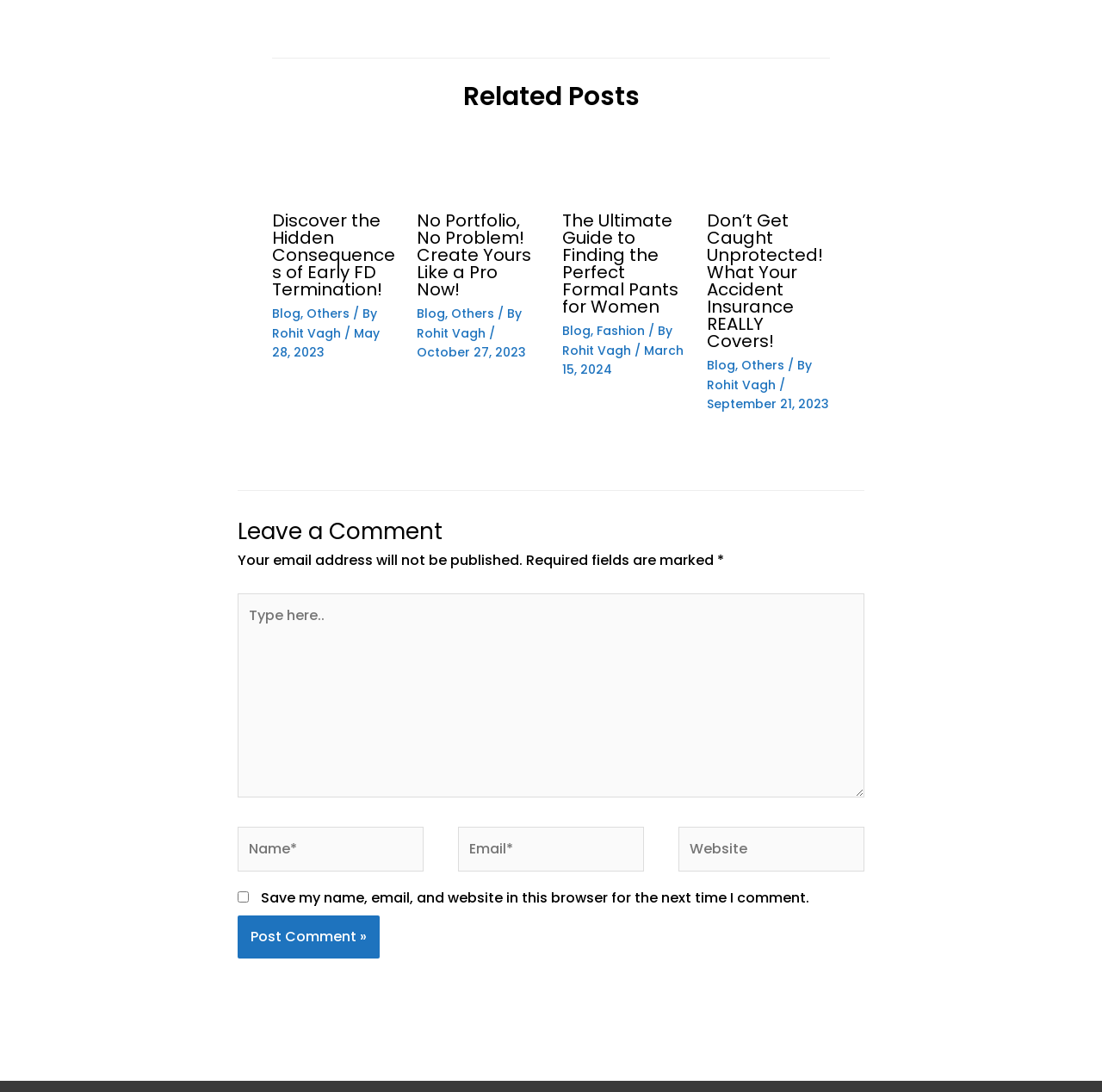Determine the coordinates of the bounding box that should be clicked to complete the instruction: "Click the 'Home' link". The coordinates should be represented by four float numbers between 0 and 1: [left, top, right, bottom].

None